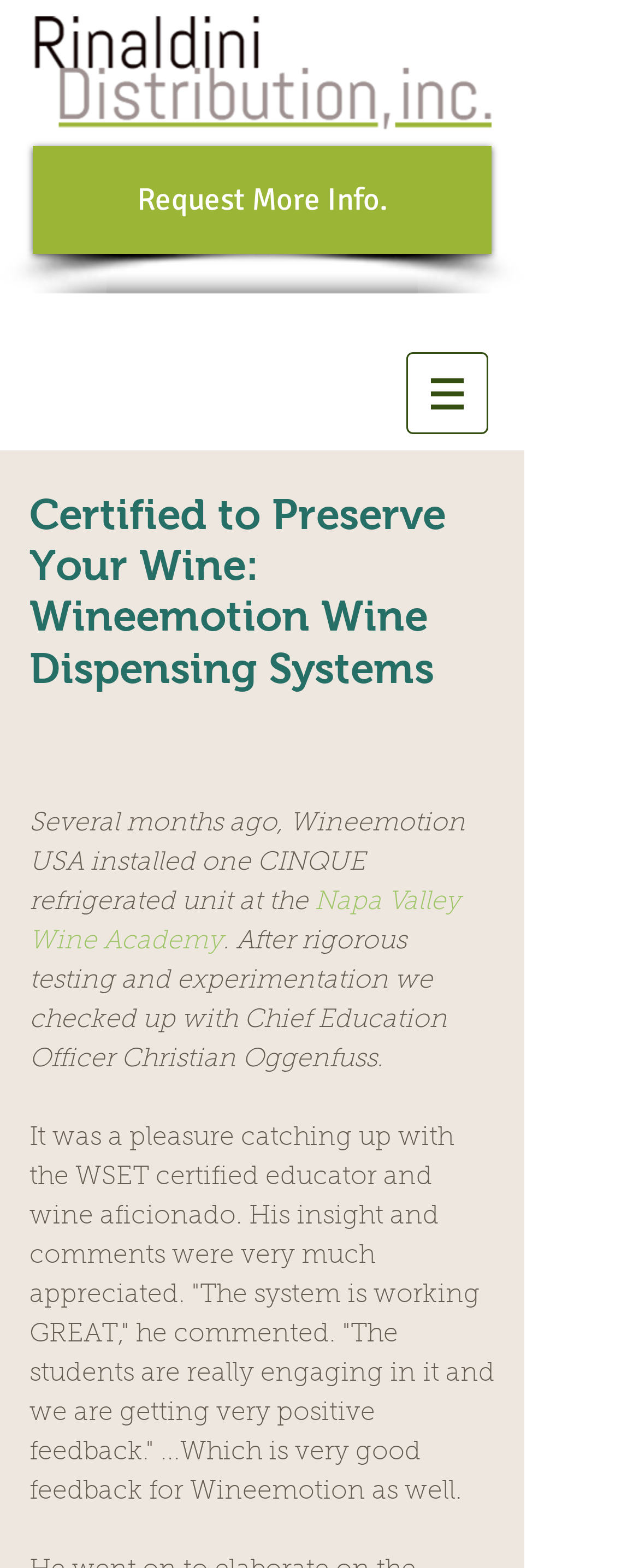Please determine the bounding box coordinates for the UI element described here. Use the format (top-left x, top-left y, bottom-right x, bottom-right y) with values bounded between 0 and 1: Request More Info.

[0.051, 0.093, 0.769, 0.162]